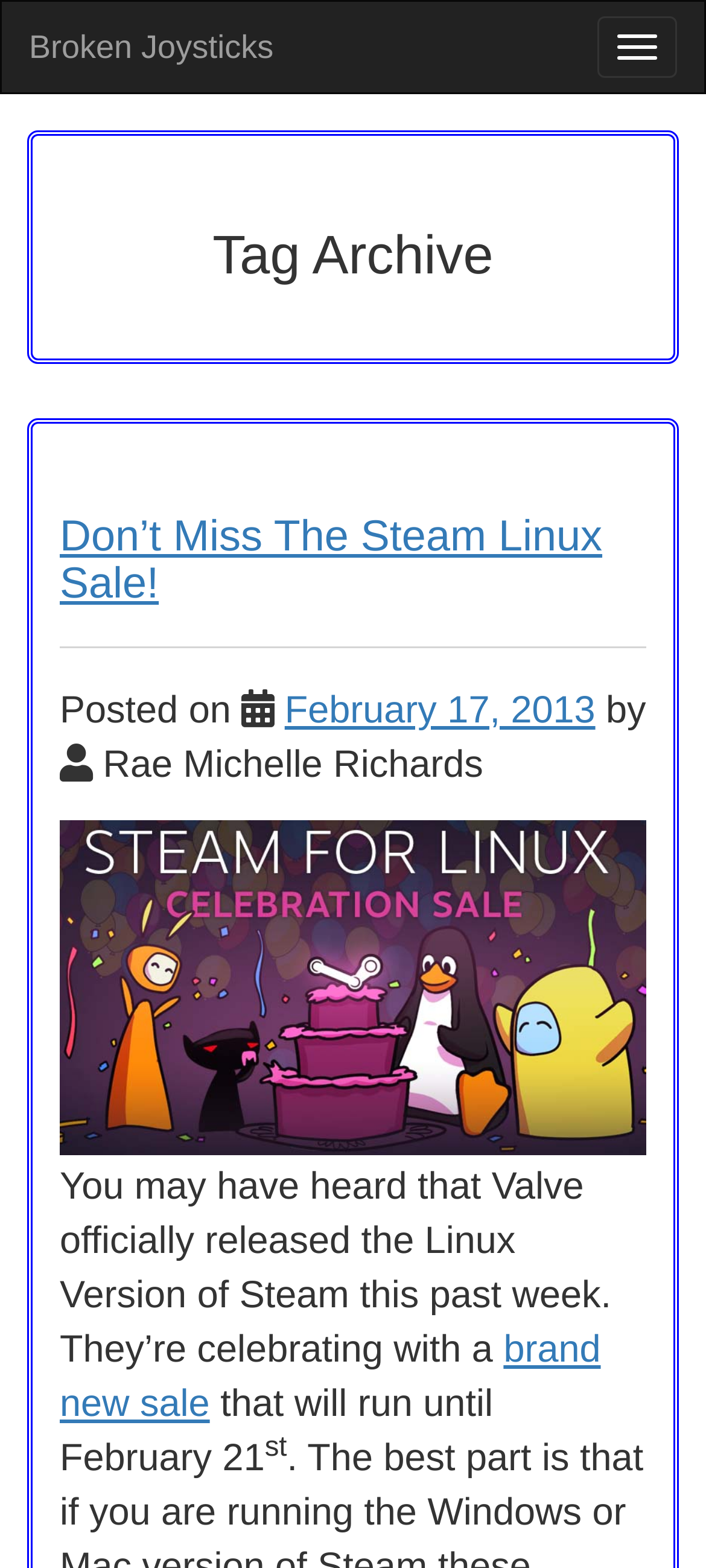Offer a comprehensive description of the webpage’s content and structure.

The webpage is about the FTL Archives on Broken Joysticks. At the top left, there is a link to "Broken Joysticks". On the top right, there is a button to "Toggle navigation". 

Below the top section, there is a heading "Tag Archive" that spans almost the entire width of the page. Underneath the "Tag Archive" heading, there is a subheading "Don’t Miss The Steam Linux Sale!" that is aligned to the left. This subheading is a link to the article. 

Below the subheading, there is a horizontal separator line. Following the separator, there is a text "Posted on" aligned to the left, and a link to the date "February 17, 2013" next to it. To the right of the date, there is a text "by" and then the author's name "Rae Michelle Richards". 

The main content of the article starts below the author's name. The article begins with a text describing Valve's celebration of the Linux Version of Steam release with a sale. The text mentions that the sale is "brand new" and will run until February 21. There is a superscript "st" at the end of the text, indicating the abbreviation for "street".